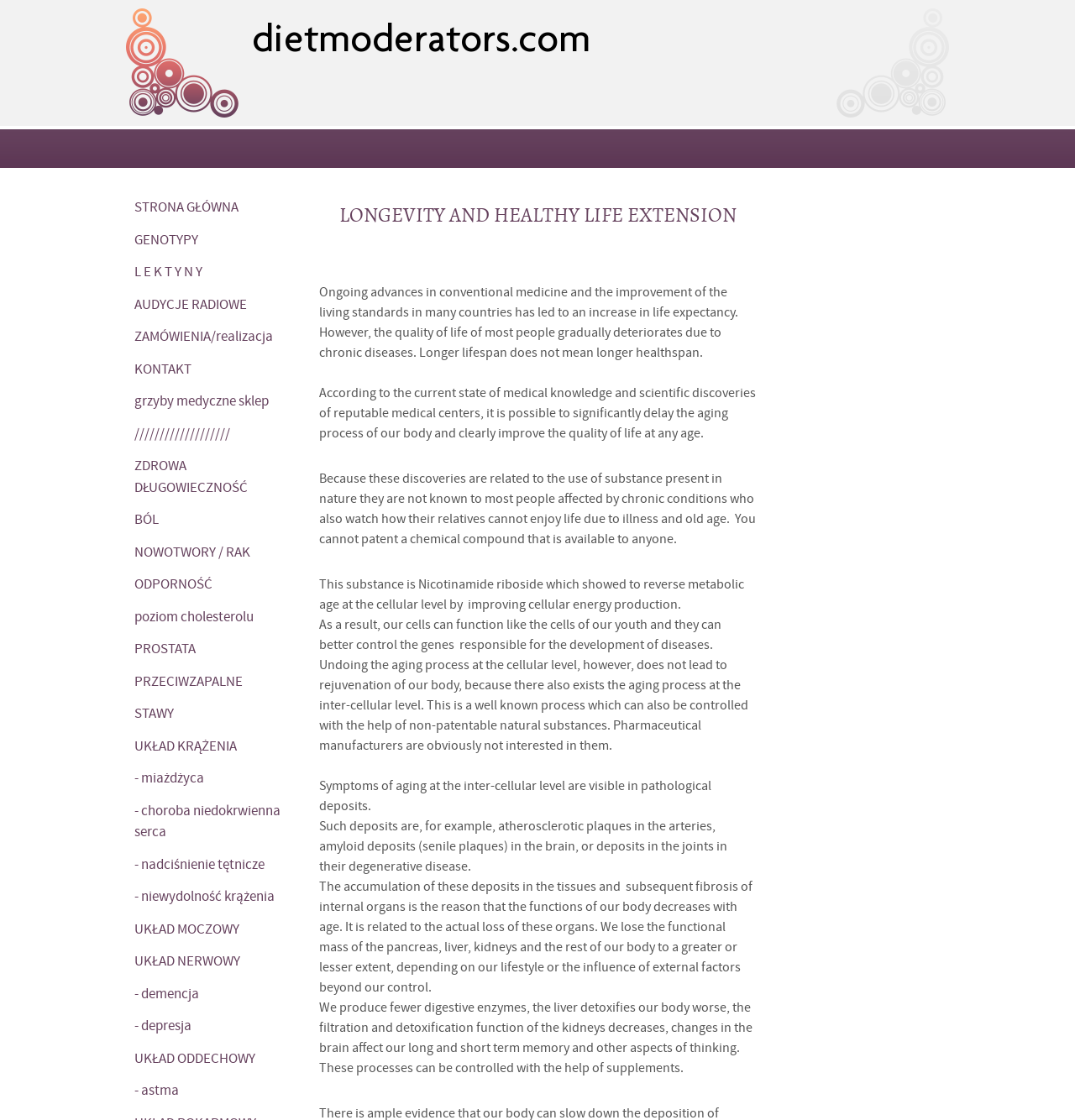Extract the text of the main heading from the webpage.

LONGEVITY AND HEALTHY LIFE EXTENSION